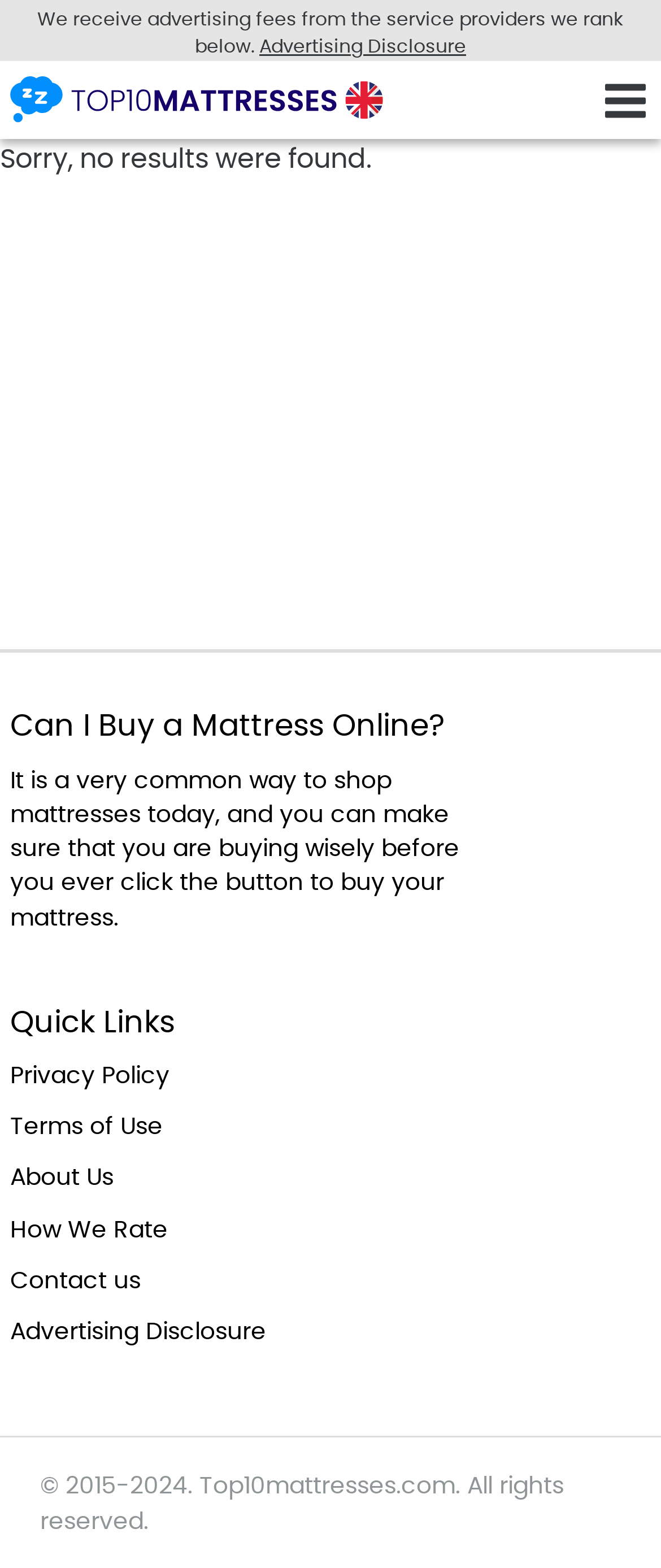Answer briefly with one word or phrase:
Can I buy a mattress online?

Yes